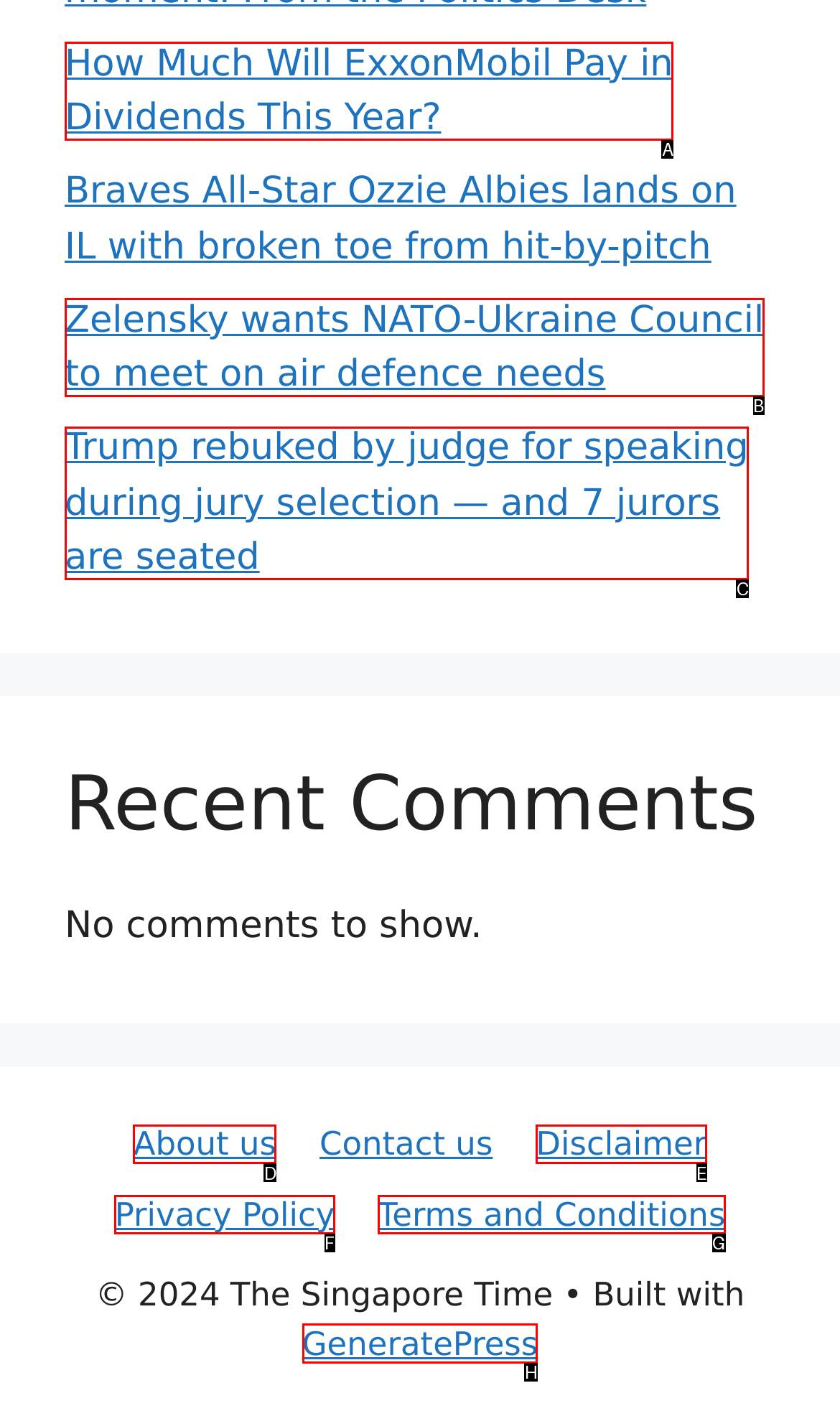From the available options, which lettered element should I click to complete this task: Visit the GeneratePress website?

H